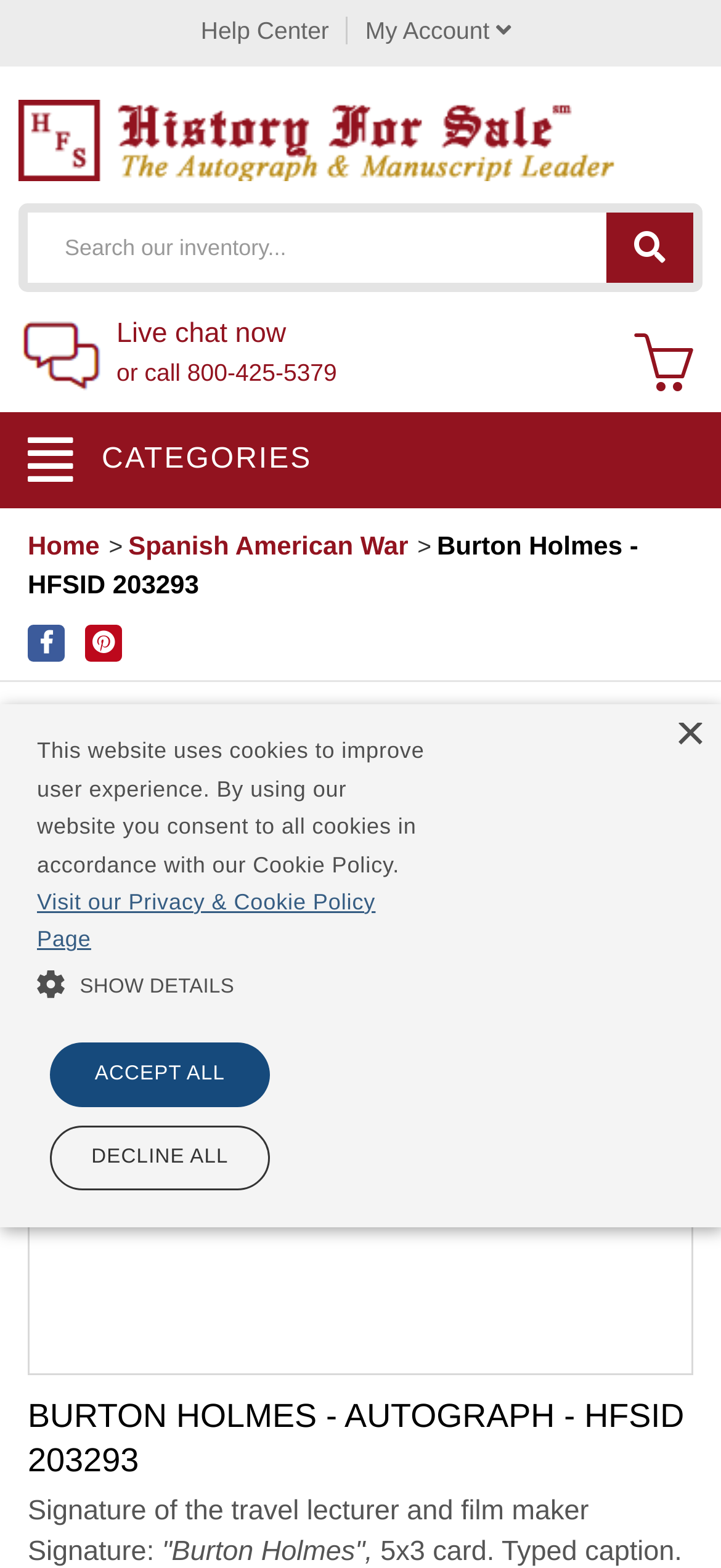Determine the bounding box coordinates of the element that should be clicked to execute the following command: "View shopping cart".

[0.879, 0.212, 0.974, 0.249]